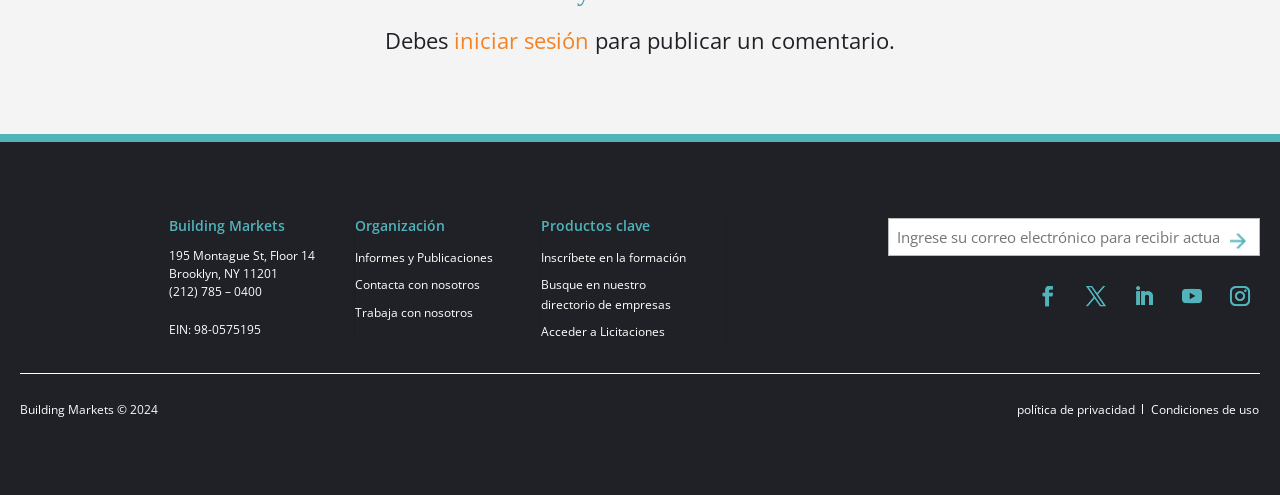Determine the bounding box coordinates for the HTML element mentioned in the following description: "iniciar sesión". The coordinates should be a list of four floats ranging from 0 to 1, represented as [left, top, right, bottom].

[0.355, 0.05, 0.46, 0.111]